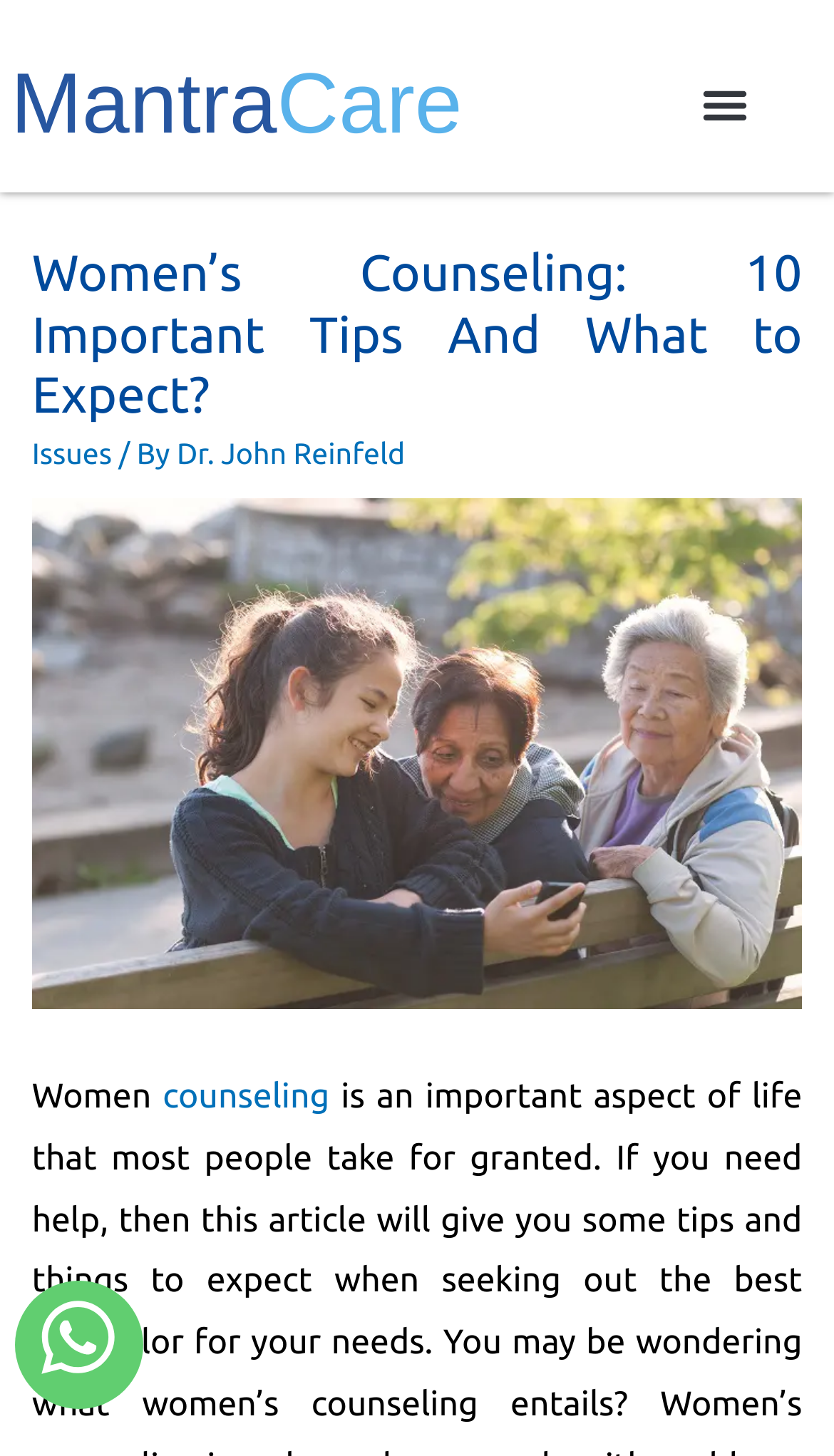Extract the bounding box for the UI element that matches this description: "counseling".

[0.195, 0.74, 0.395, 0.767]